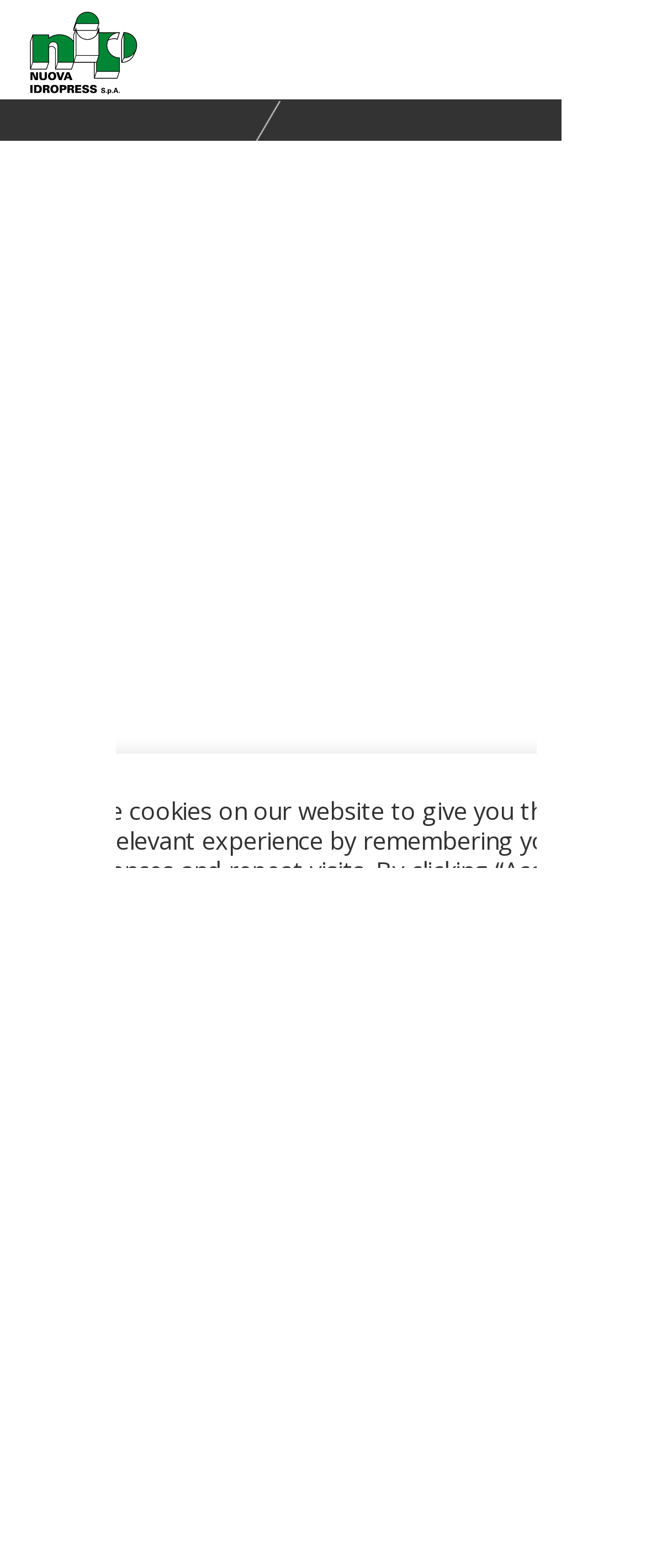Provide the bounding box coordinates of the HTML element described by the text: "Download PDF". The coordinates should be in the format [left, top, right, bottom] with values between 0 and 1.

[0.085, 0.774, 0.915, 0.827]